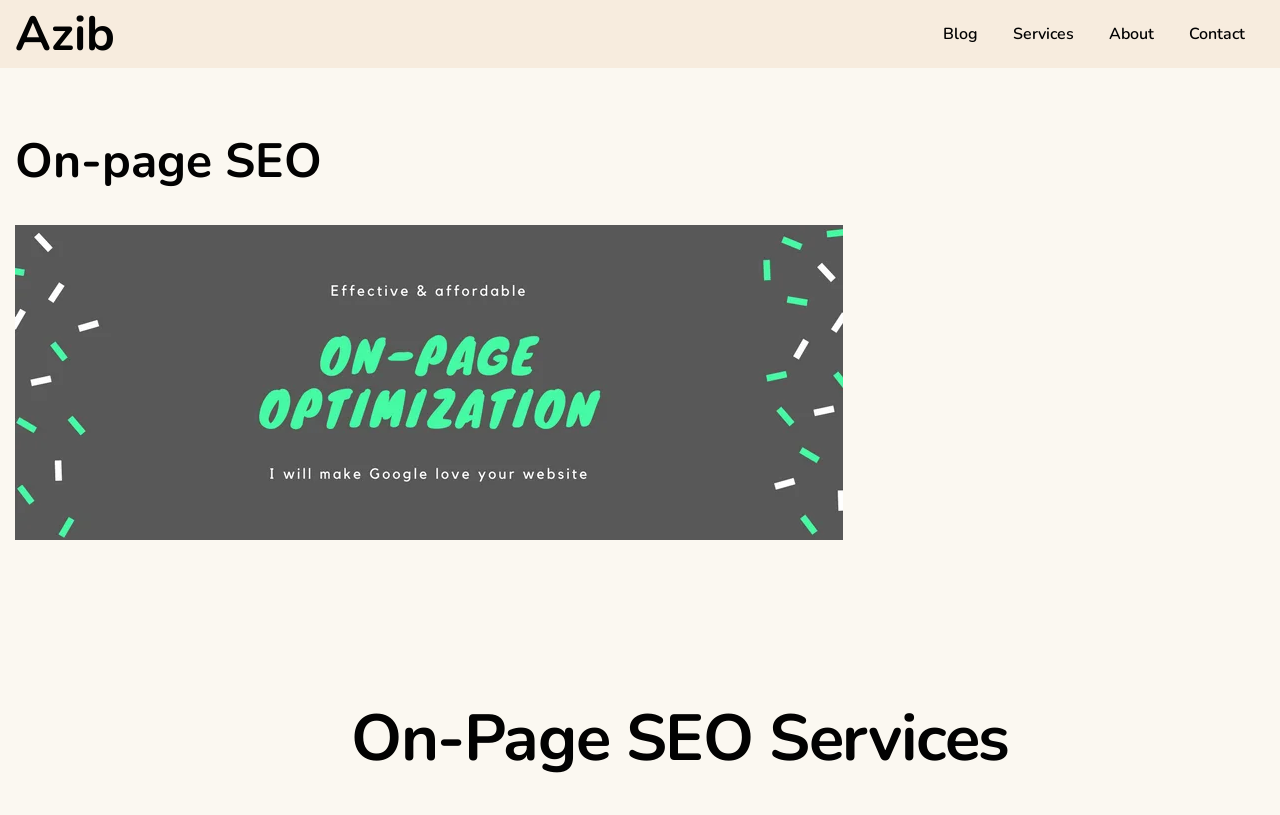Answer succinctly with a single word or phrase:
What is the position of the 'About' link on the webpage?

Fourth from the left